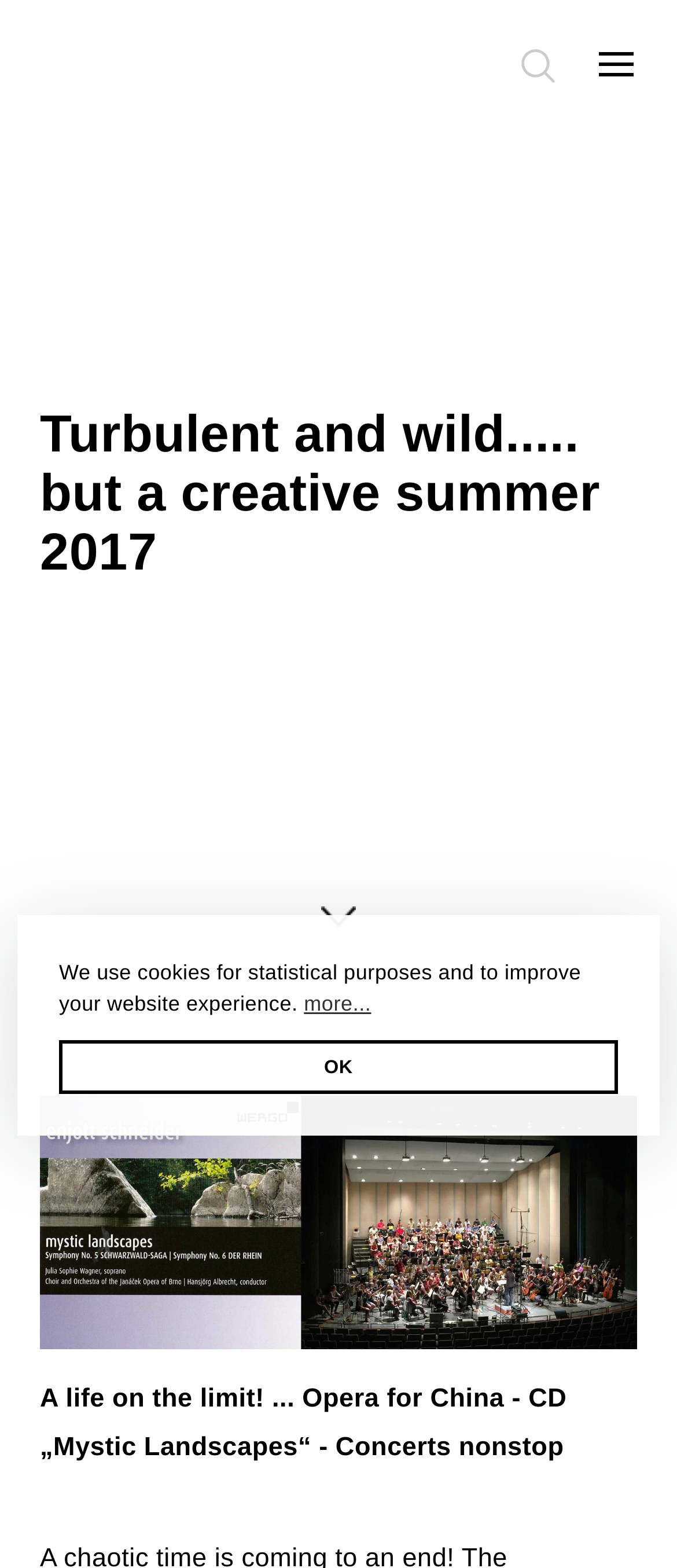What is the language of the webpage?
Using the image, provide a concise answer in one word or a short phrase.

German